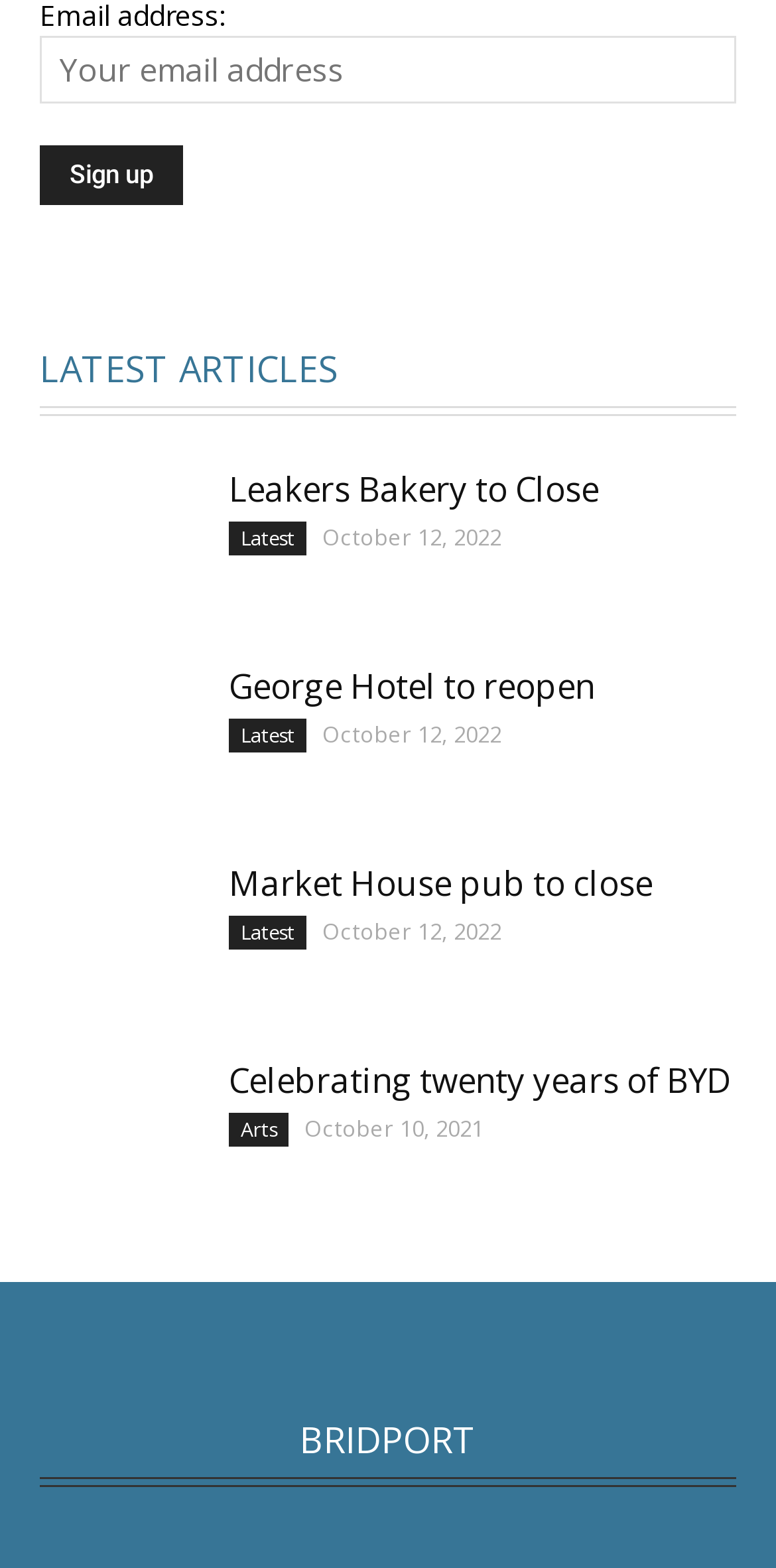What is the date of the latest article?
Give a single word or phrase as your answer by examining the image.

October 12, 2022